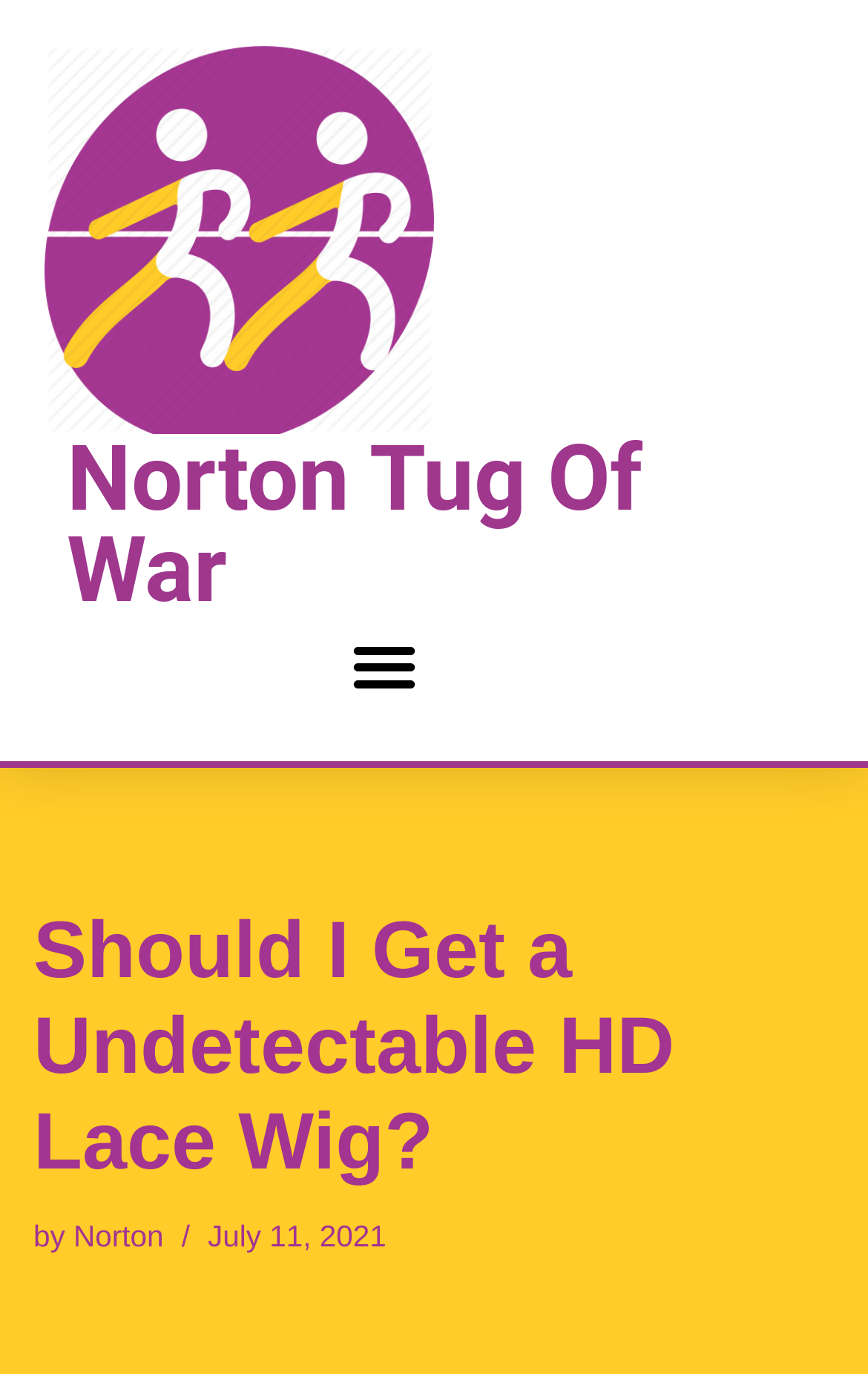When was the article published?
Utilize the image to construct a detailed and well-explained answer.

I determined the publication date by looking at the time element which is a child of the static text element, indicating that the article was published on July 11, 2021.